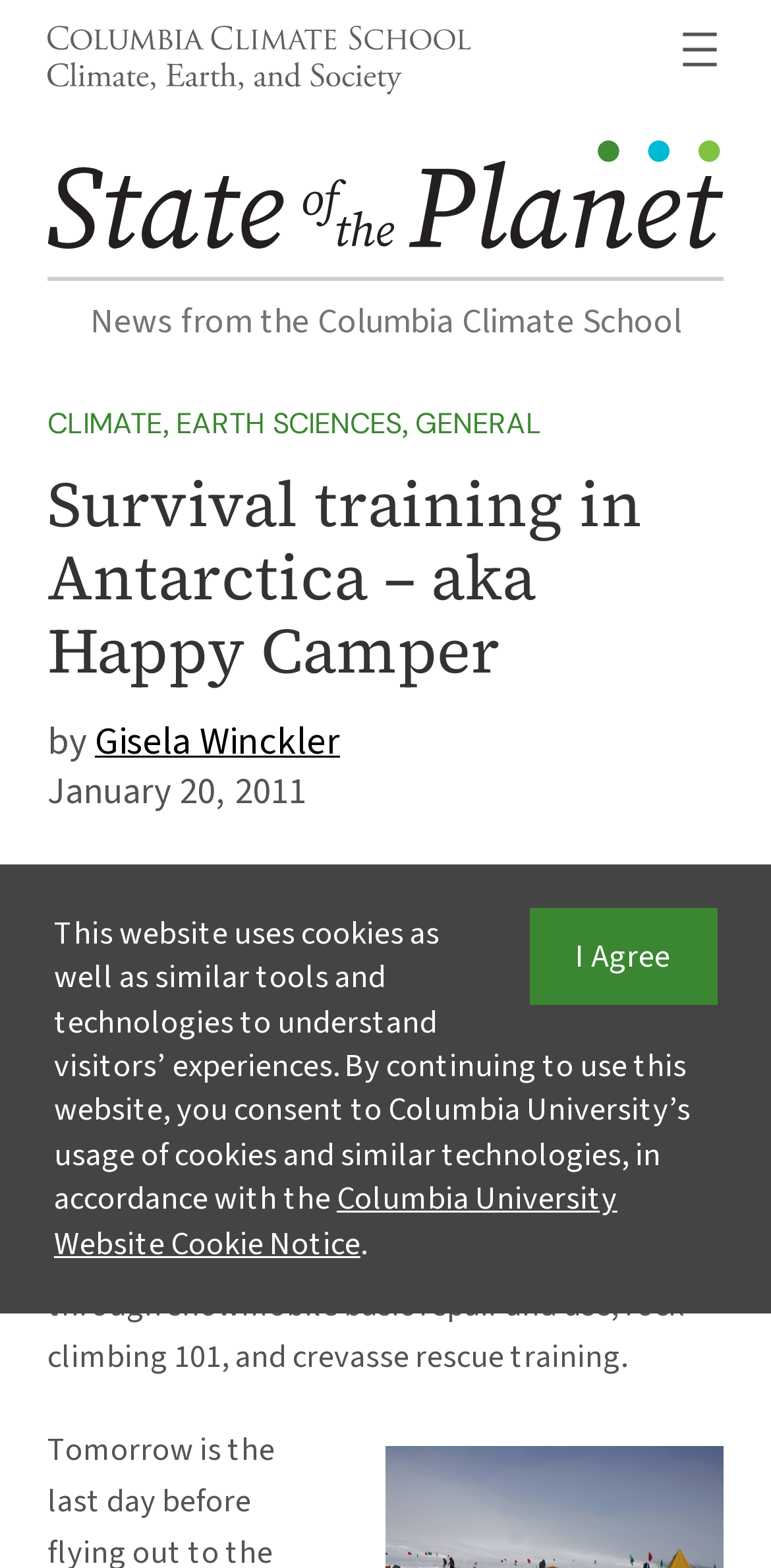Identify the bounding box for the element characterized by the following description: "State of the Planet.sotp-svg{fill:#231f20}".

[0.062, 0.09, 0.938, 0.169]